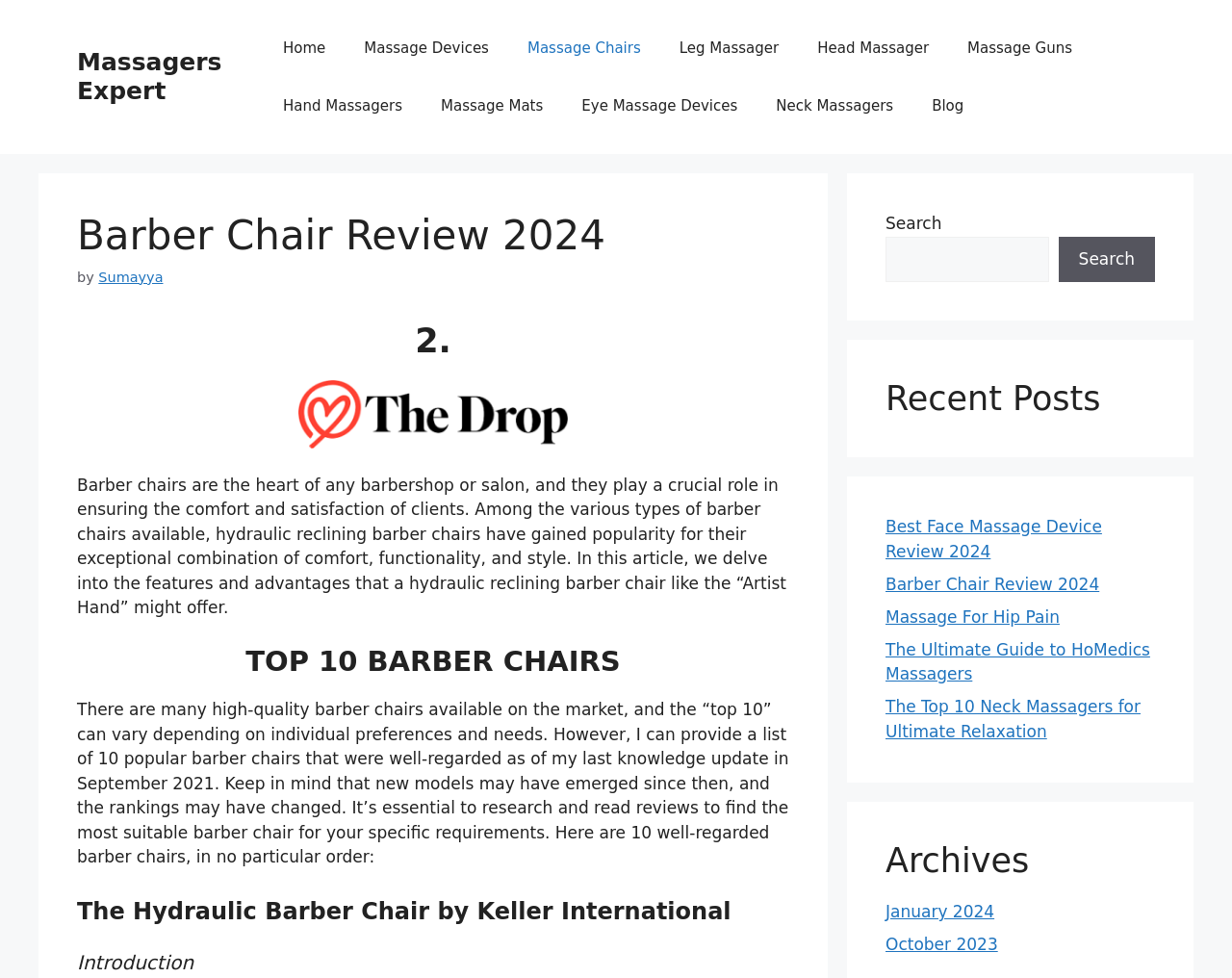Locate the bounding box coordinates of the element you need to click to accomplish the task described by this instruction: "Read the 'Barber Chair Review 2024' article".

[0.062, 0.217, 0.641, 0.266]